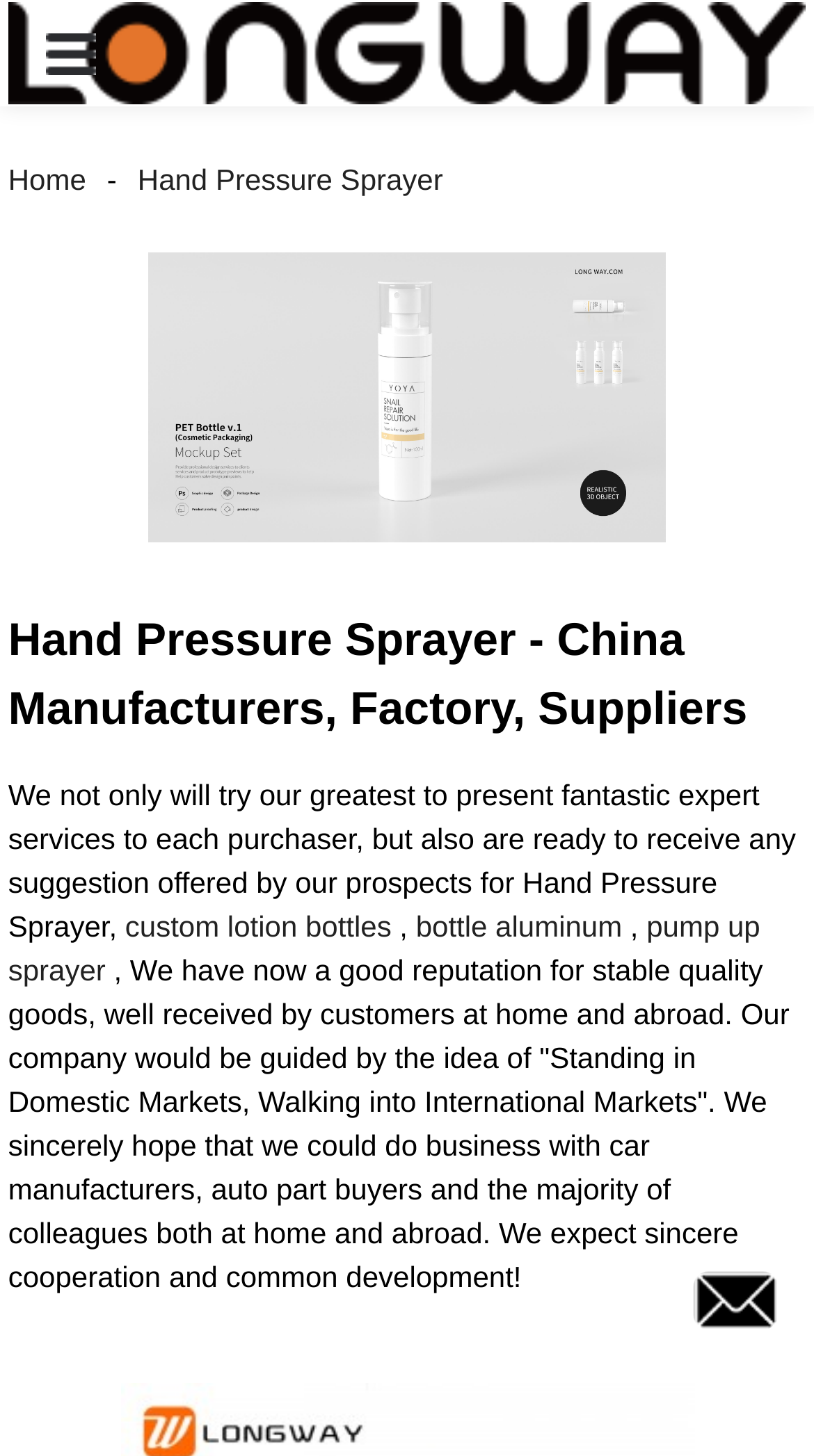Please specify the bounding box coordinates of the region to click in order to perform the following instruction: "View Hand Pressure Sprayer products".

[0.143, 0.112, 0.57, 0.135]